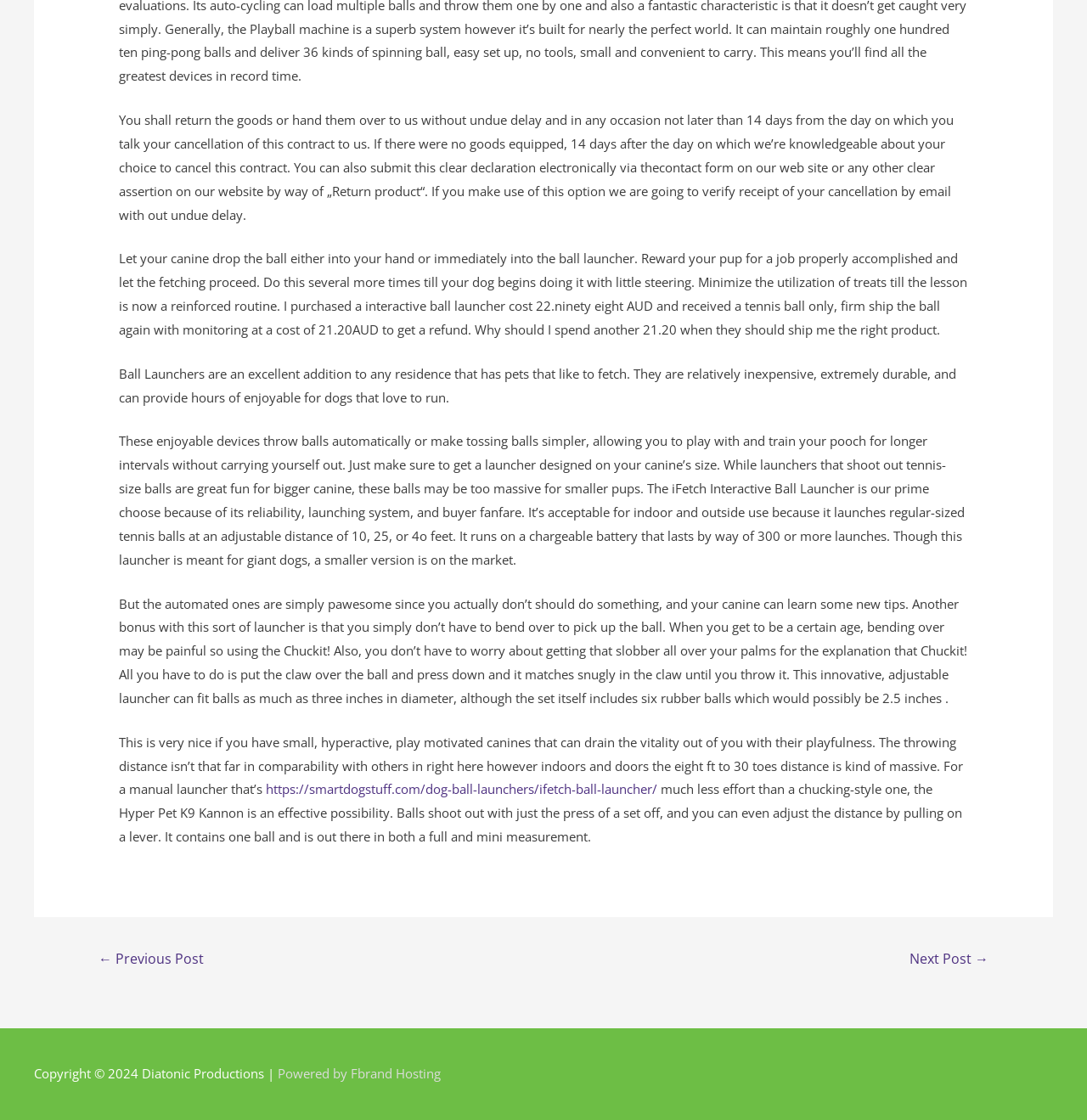How many days do you have to return the goods after cancellation?
Look at the webpage screenshot and answer the question with a detailed explanation.

The text states that you shall return the goods or hand them over to us without undue delay and in any occasion not later than 14 days from the day on which you talk your cancellation of this contract to us.